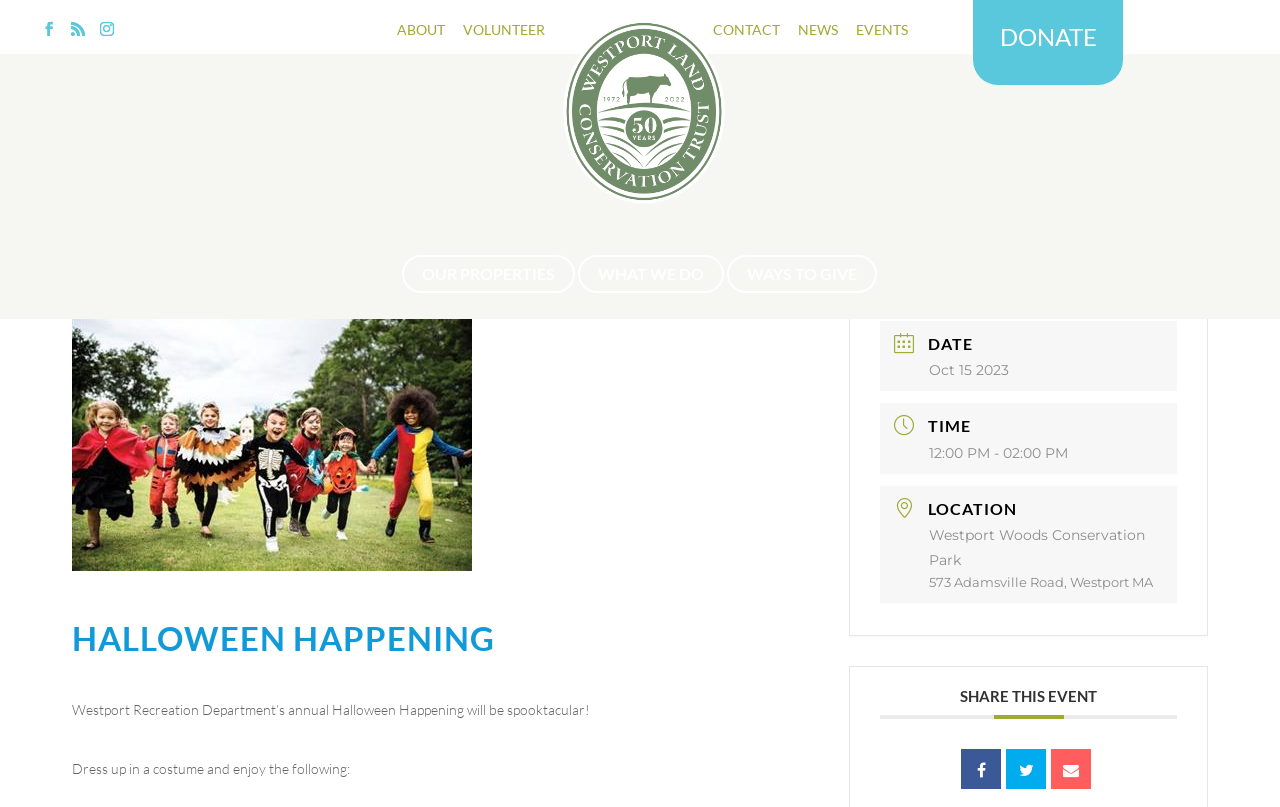What can participants do at the event? Refer to the image and provide a one-word or short phrase answer.

Walk a trick-or-treat trail